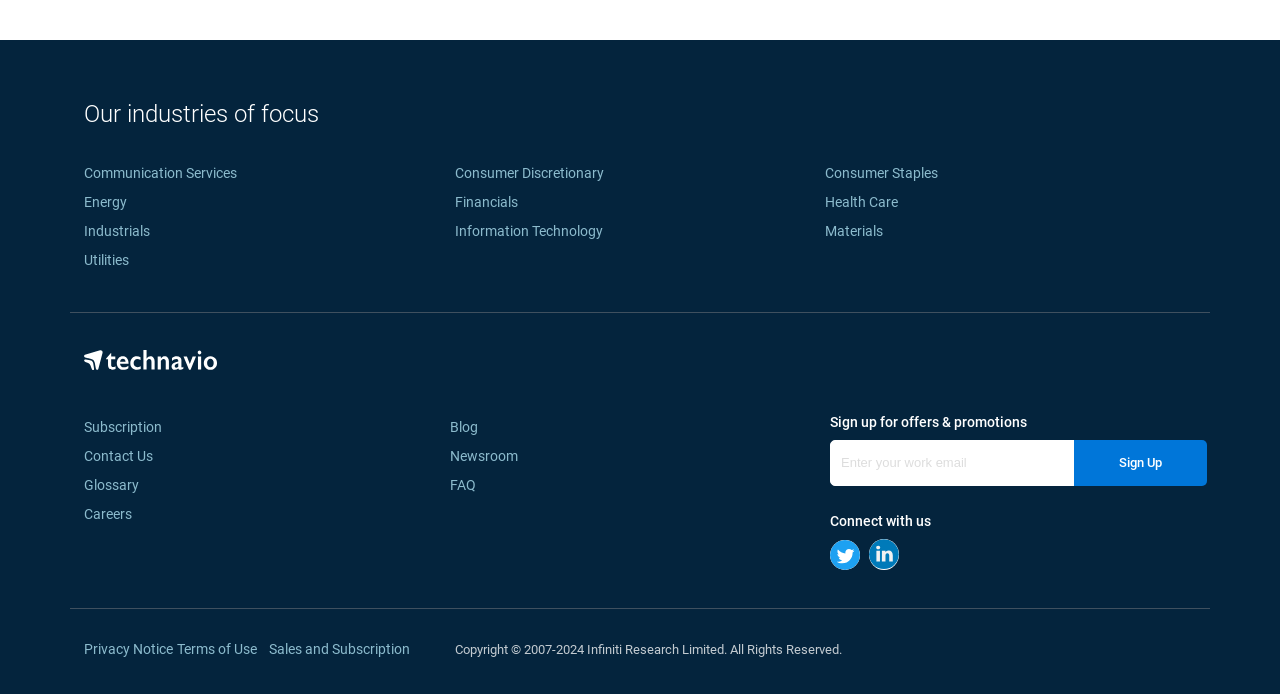Please provide the bounding box coordinate of the region that matches the element description: Get Started. Coordinates should be in the format (top-left x, top-left y, bottom-right x, bottom-right y) and all values should be between 0 and 1.

None